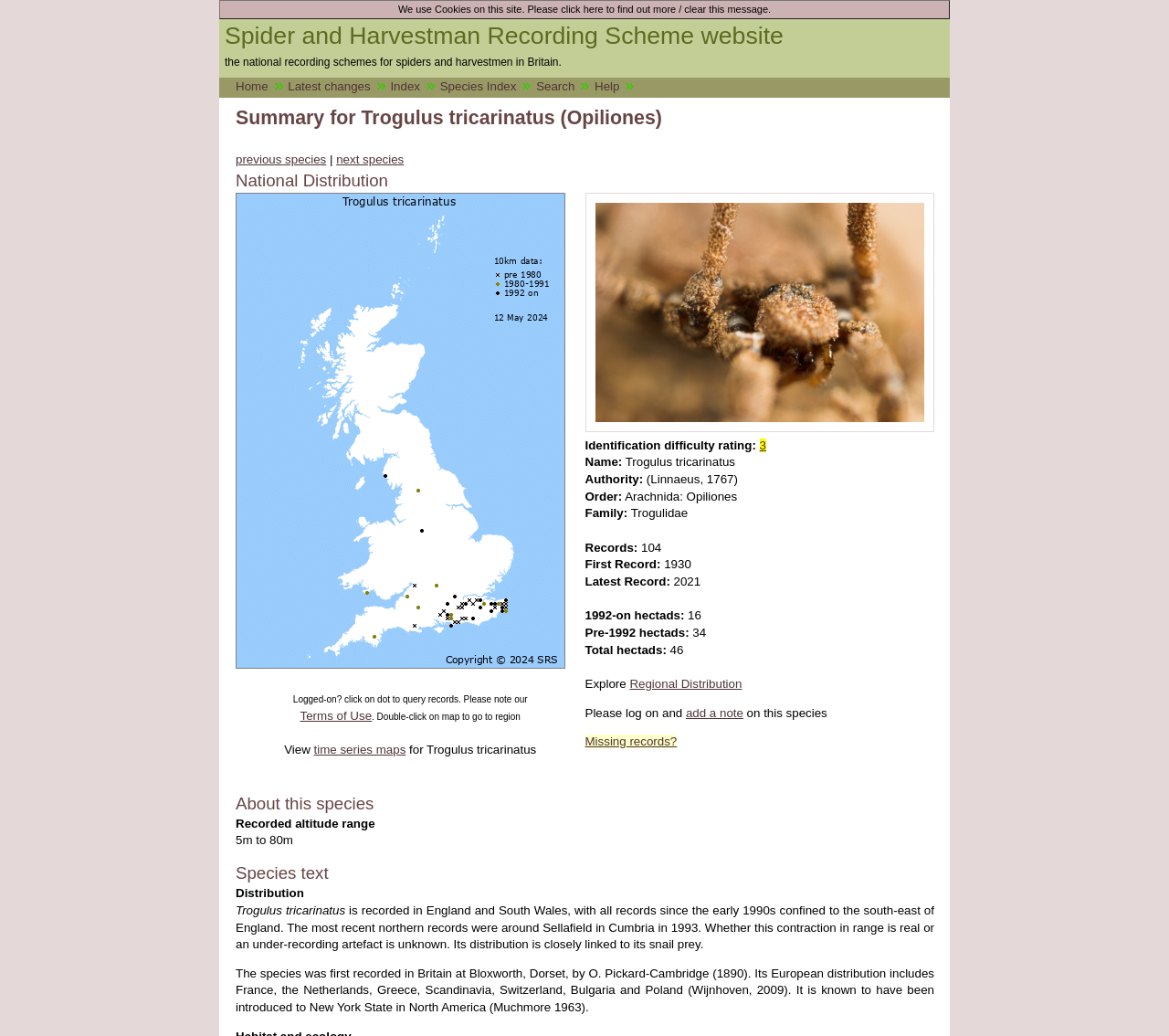Please indicate the bounding box coordinates for the clickable area to complete the following task: "Check the previous species". The coordinates should be specified as four float numbers between 0 and 1, i.e., [left, top, right, bottom].

[0.202, 0.148, 0.279, 0.161]